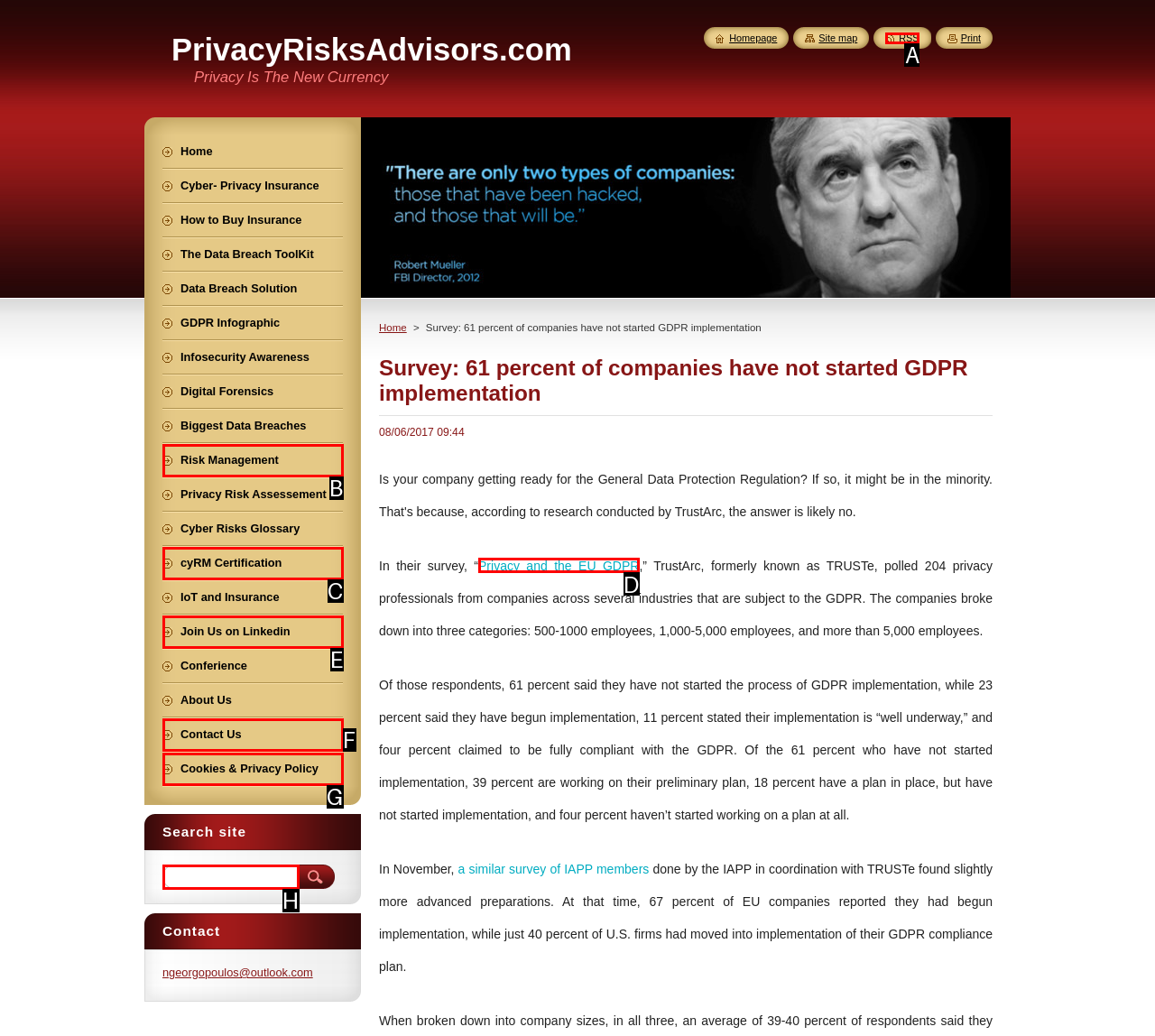Given the description: Cookies & Privacy Policy, identify the HTML element that corresponds to it. Respond with the letter of the correct option.

G